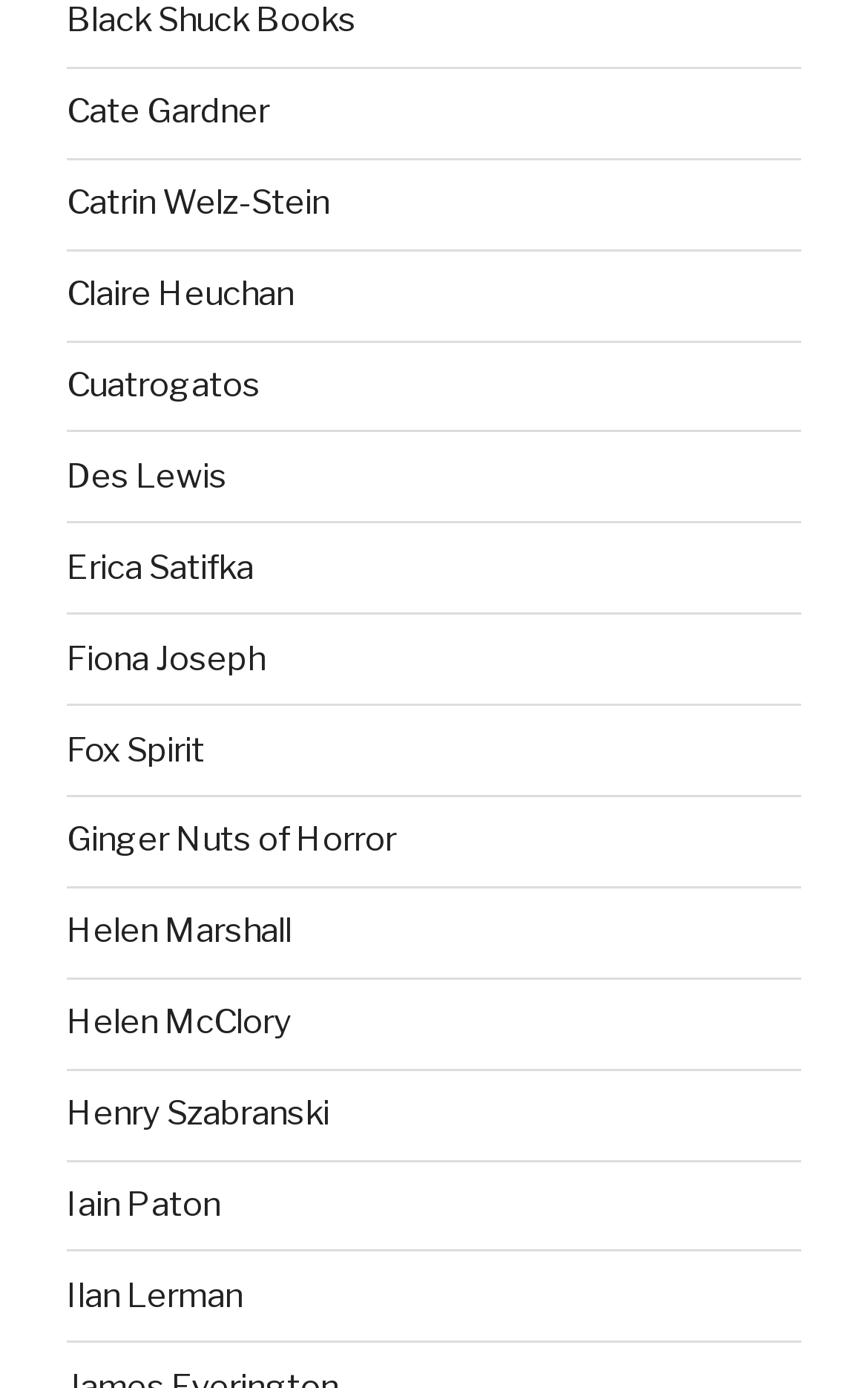Give a one-word or one-phrase response to the question:
What is the first author listed?

Black Shuck Books